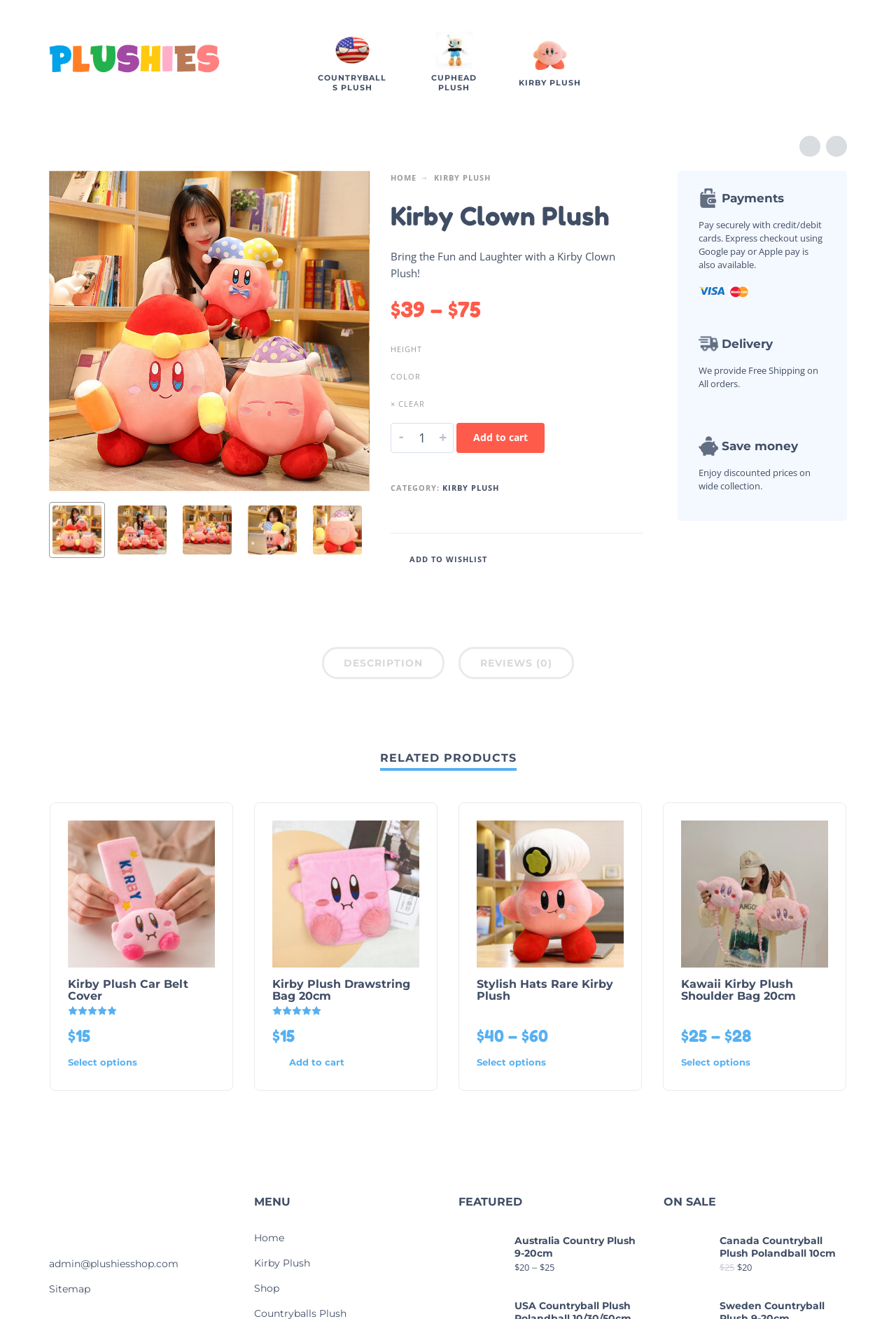Illustrate the webpage with a detailed description.

This webpage is about a Kirby Clown Plush toy, with a prominent image of the plush toy at the top. The page is divided into sections, with a main section in the center and complementary sections on the sides.

At the top, there are several small images of other plush toys, including Countryballs Plush, Cuphead Plush, and Kirby Plush. Below these images, there is a main section with a large image of the Kirby Clown Plush toy, accompanied by a heading "Kirby Clown Plush" and a brief description "Bring the Fun and Laughter with a Kirby Clown Plush!".

To the left of the main image, there are several links, including "HOME", "KIRBY PLUSH", and a price range of "$39 - $75". Below these links, there is a table with details about the product, including its height and color. There are also buttons to add the product to a cart, and to share it on social media.

On the right side of the page, there are three complementary sections, each with a heading and a brief description. The first section is about payments, with an image of a credit card and a description of the payment options. The second section is about delivery, with an image of a delivery truck and a description of the free shipping policy. The third section is about saving money, with an image of a discount tag and a description of the discounted prices.

Below the main section, there is a tab list with two tabs, "DESCRIPTION" and "REVIEWS (0)". The "DESCRIPTION" tab is not selected, and the "REVIEWS (0)" tab indicates that there are no reviews for this product.

At the bottom of the page, there is a section titled "RELATED PRODUCTS", with an image of a Kirby plush car seat belt and a heading "Kirby Plush Car Belt Cover". There is also a rating of 5 out of 5 stars and a price range for this related product.